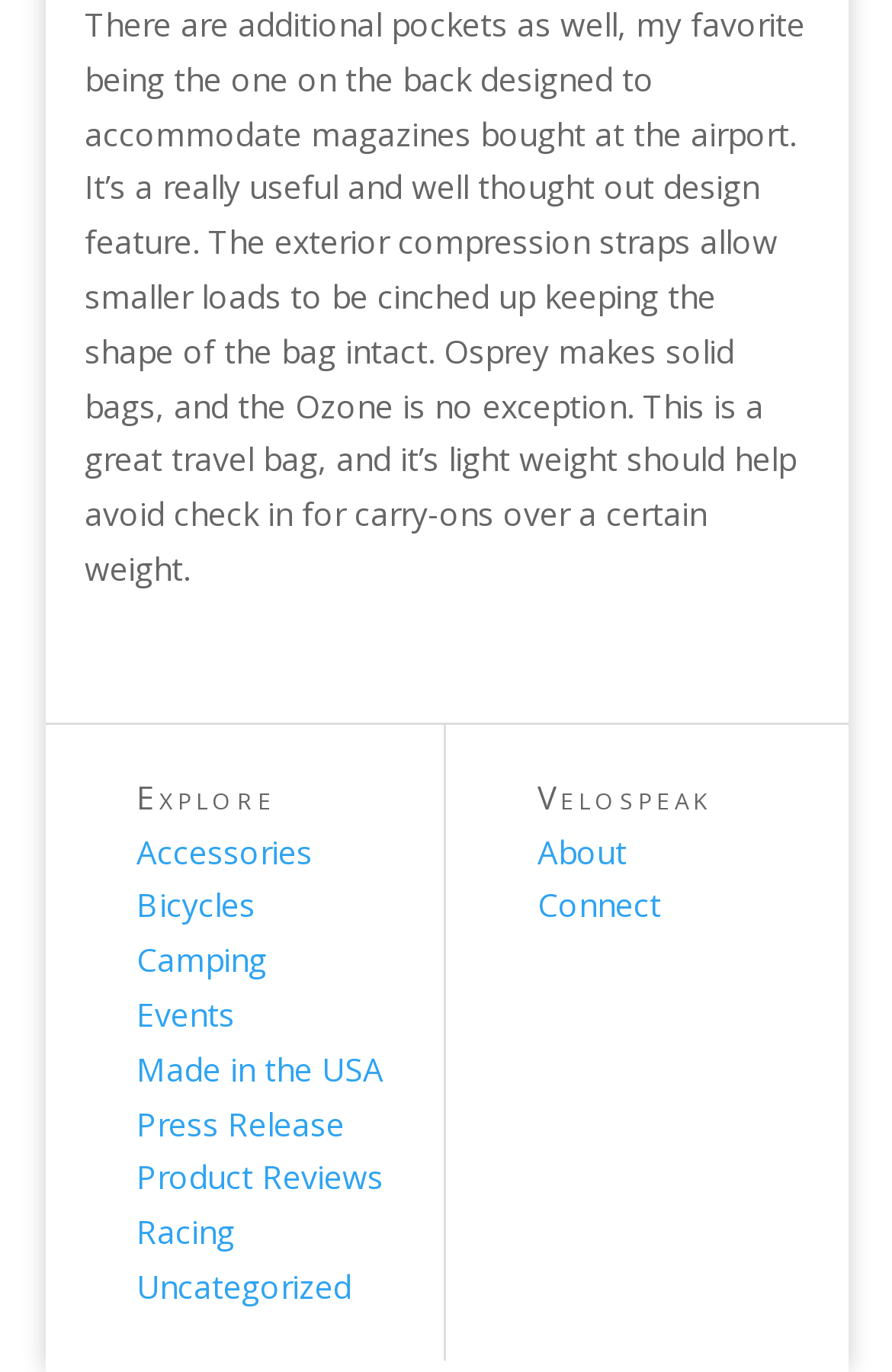From the element description Uncategorized, predict the bounding box coordinates of the UI element. The coordinates must be specified in the format (top-left x, top-left y, bottom-right x, bottom-right y) and should be within the 0 to 1 range.

[0.153, 0.921, 0.394, 0.953]